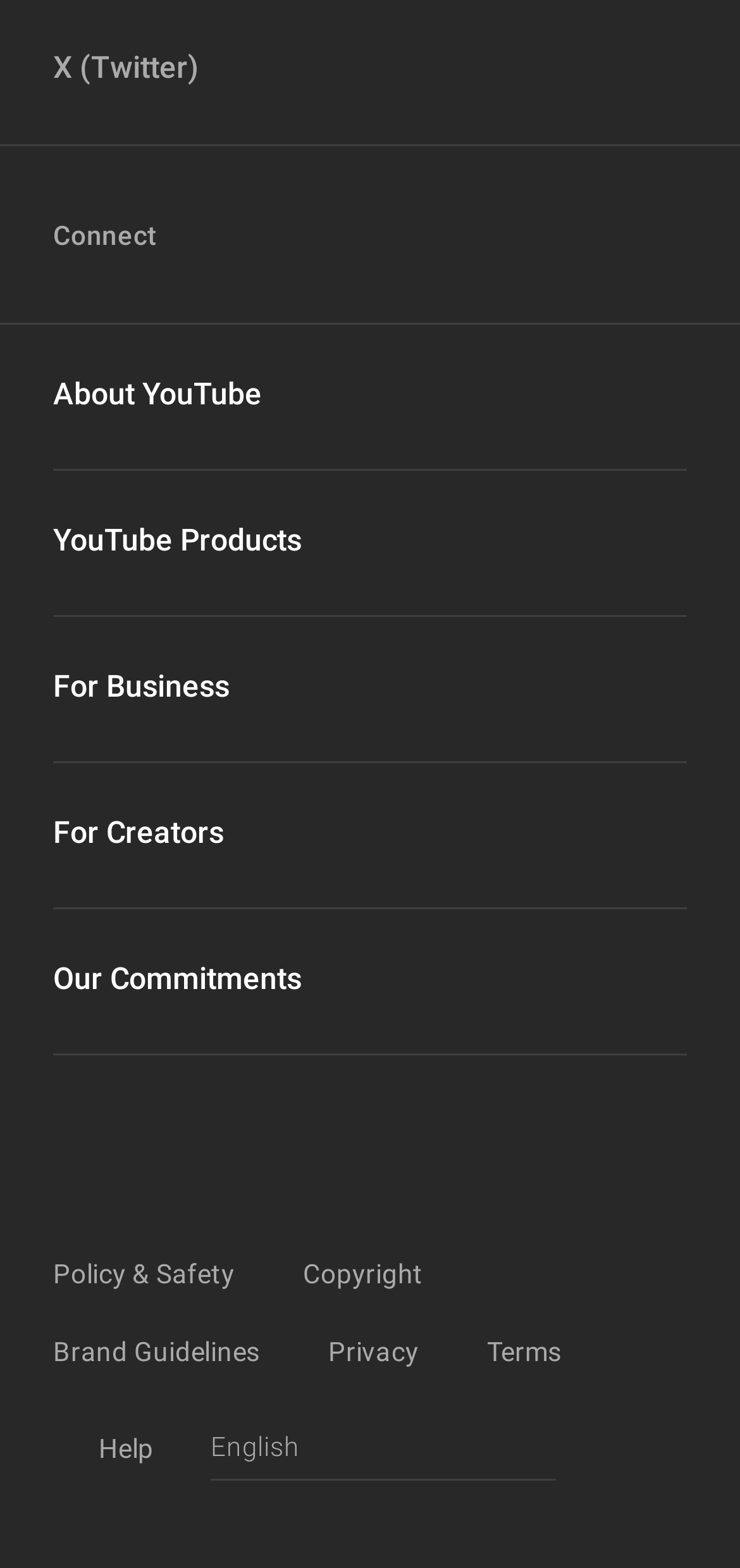Identify the bounding box coordinates of the area that should be clicked in order to complete the given instruction: "Select a language". The bounding box coordinates should be four float numbers between 0 and 1, i.e., [left, top, right, bottom].

[0.285, 0.908, 0.751, 0.943]